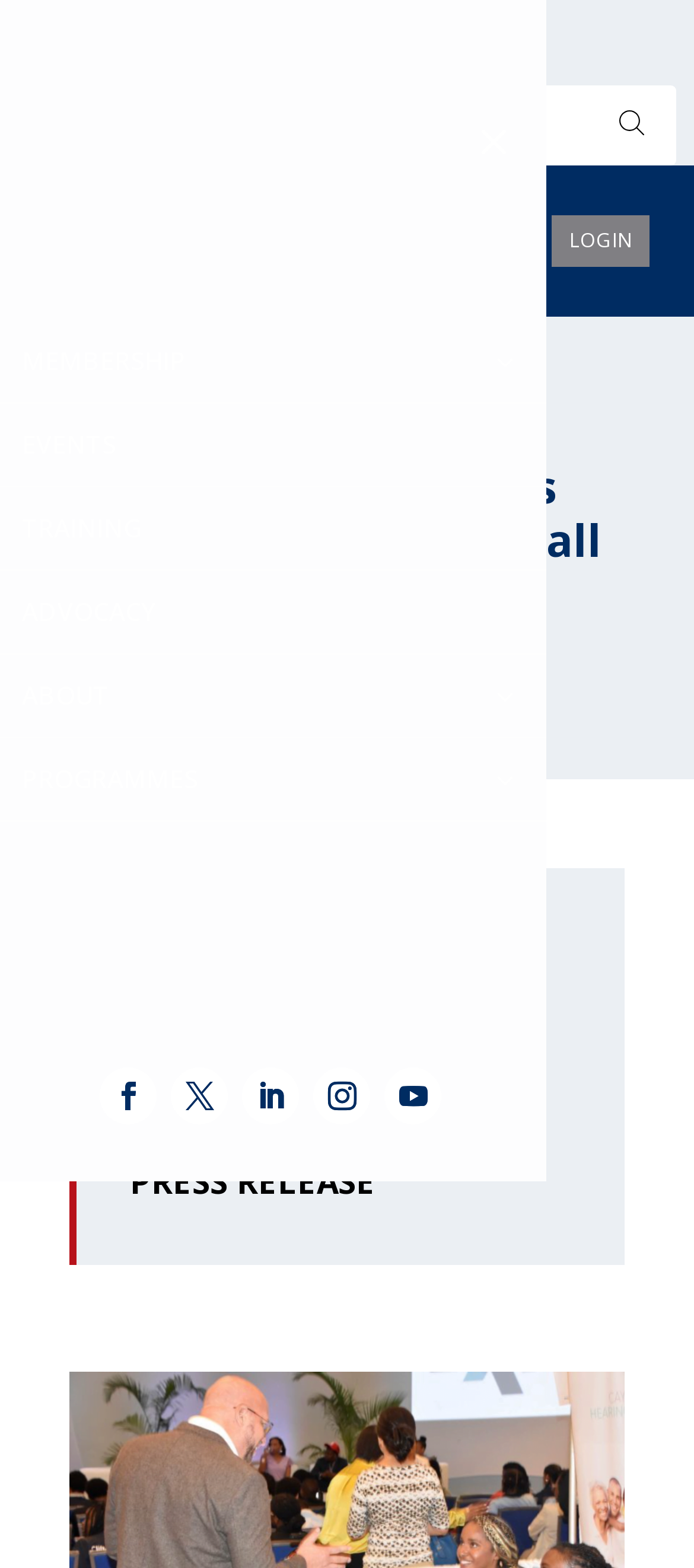Locate the bounding box of the UI element described in the following text: "name="s" placeholder="Search here"".

[0.121, 0.054, 0.974, 0.106]